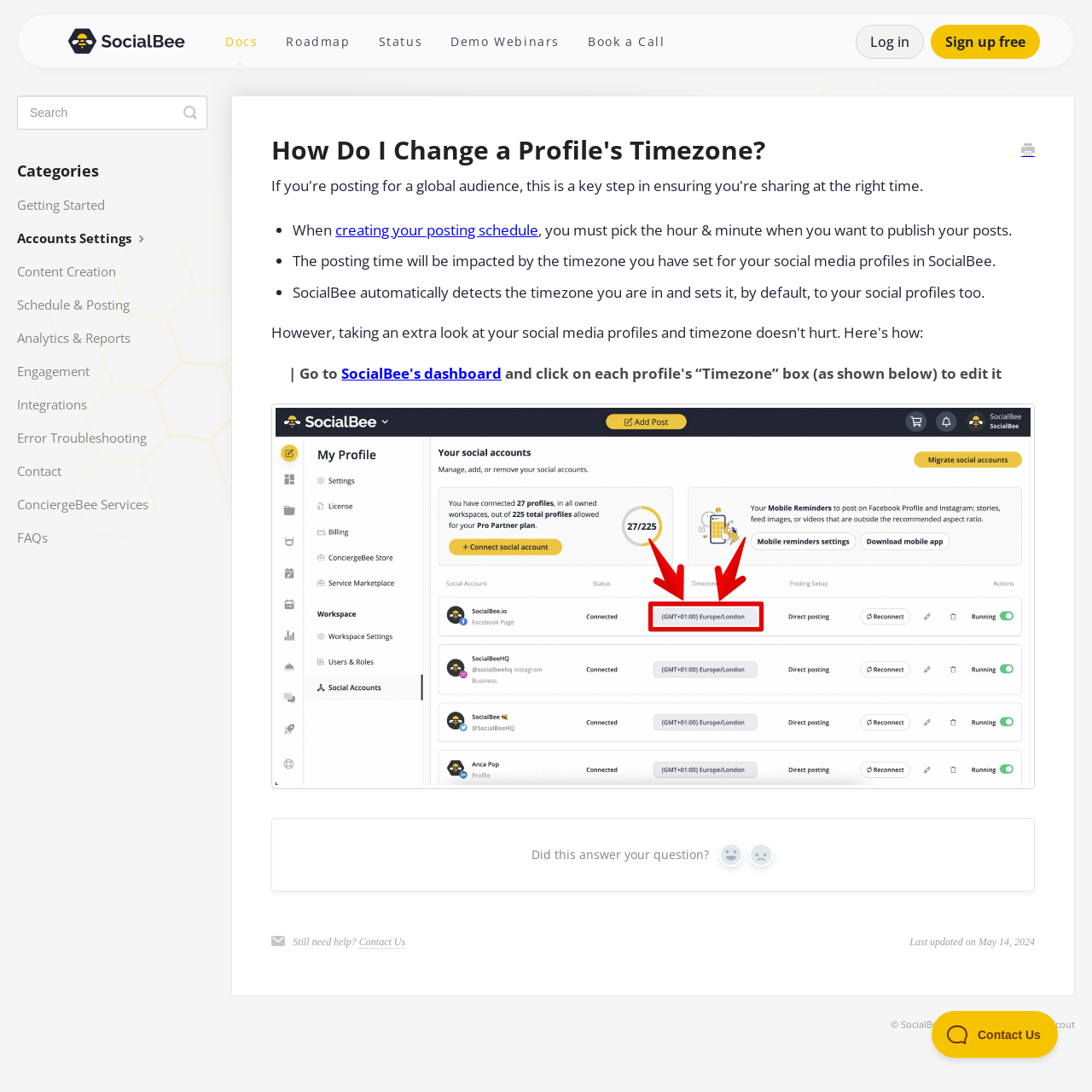Identify the bounding box coordinates of the clickable region to carry out the given instruction: "Search for help topics".

[0.016, 0.088, 0.19, 0.119]